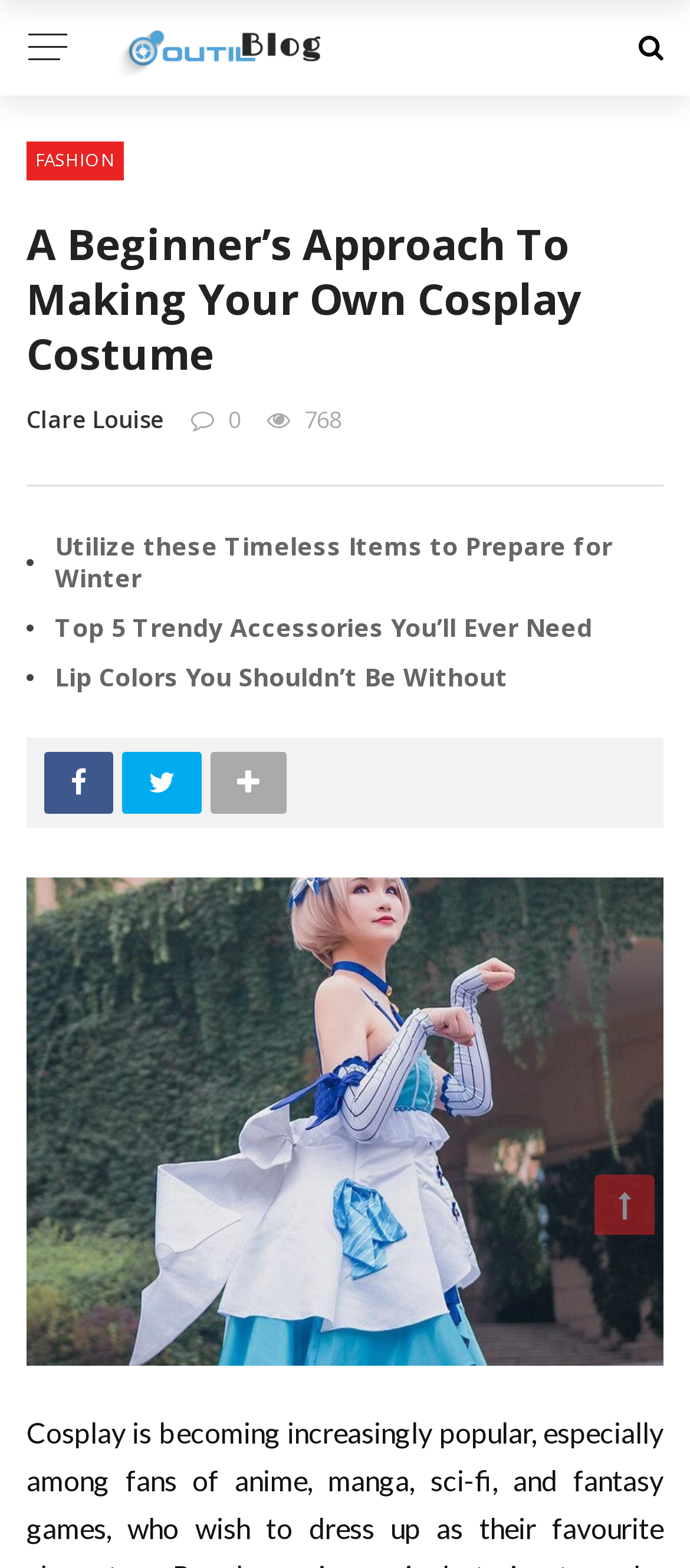Please provide a detailed answer to the question below by examining the image:
How many social media links are there?

There are two social media links, one for Facebook and one for Twitter, located at the bottom of the webpage.